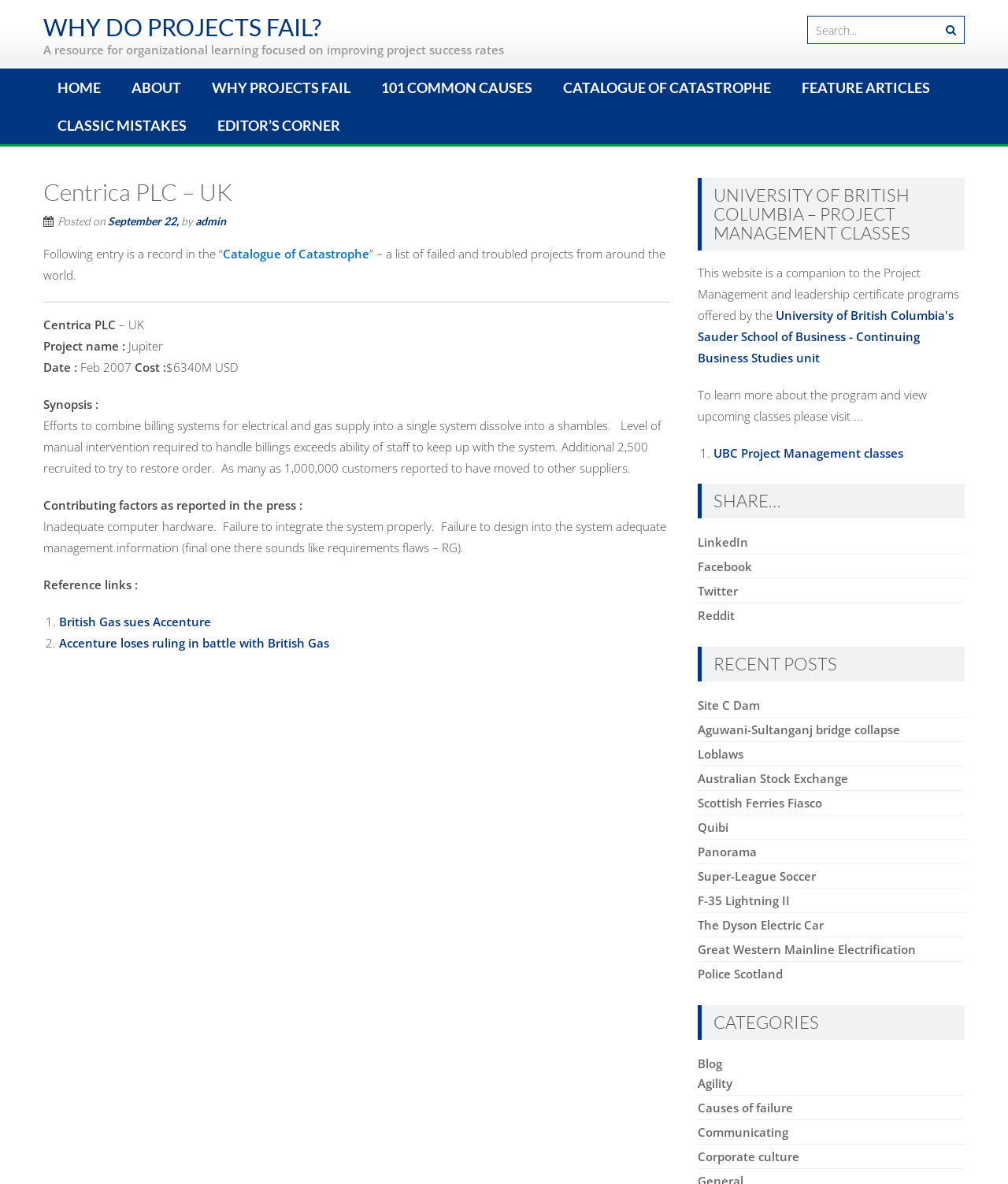Based on the element description: "Scottish Ferries Fiasco", identify the UI element and provide its bounding box coordinates. Use four float numbers between 0 and 1, [left, top, right, bottom].

[0.692, 0.671, 0.815, 0.685]